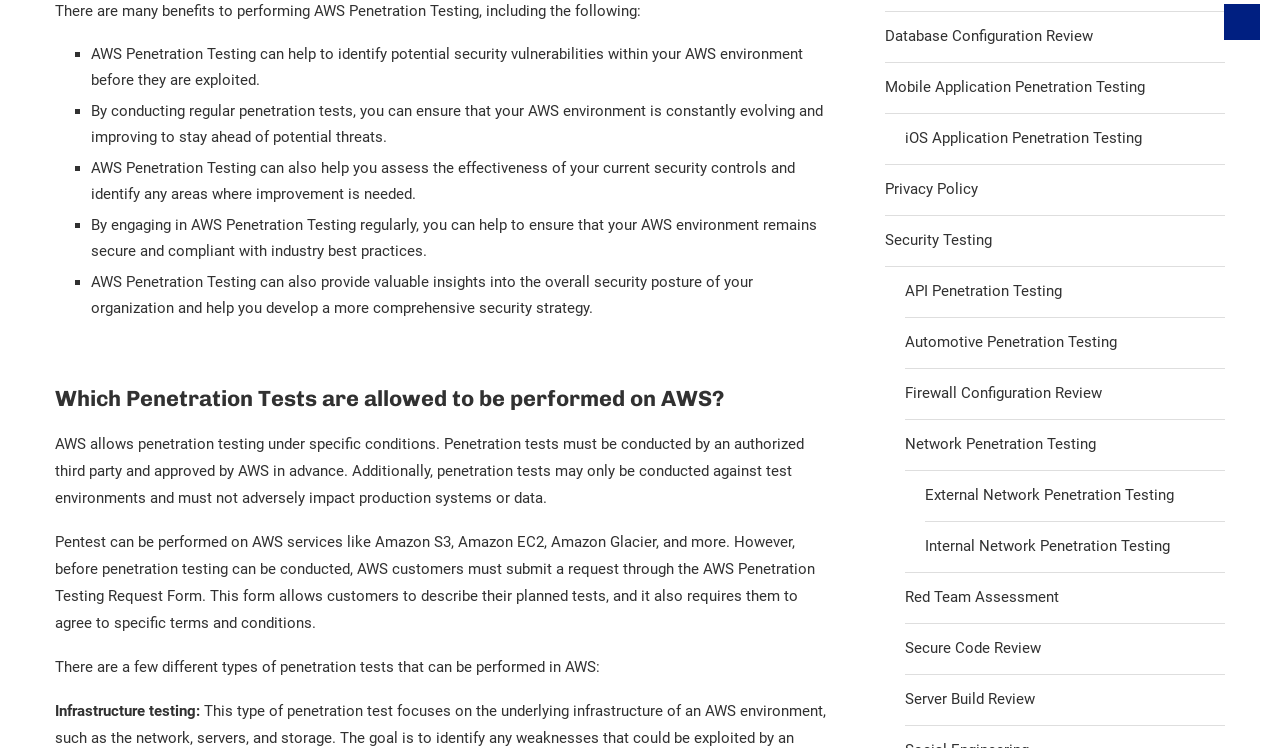Provide the bounding box coordinates of the HTML element this sentence describes: "Mobile Application Penetration Testing".

[0.691, 0.104, 0.895, 0.128]